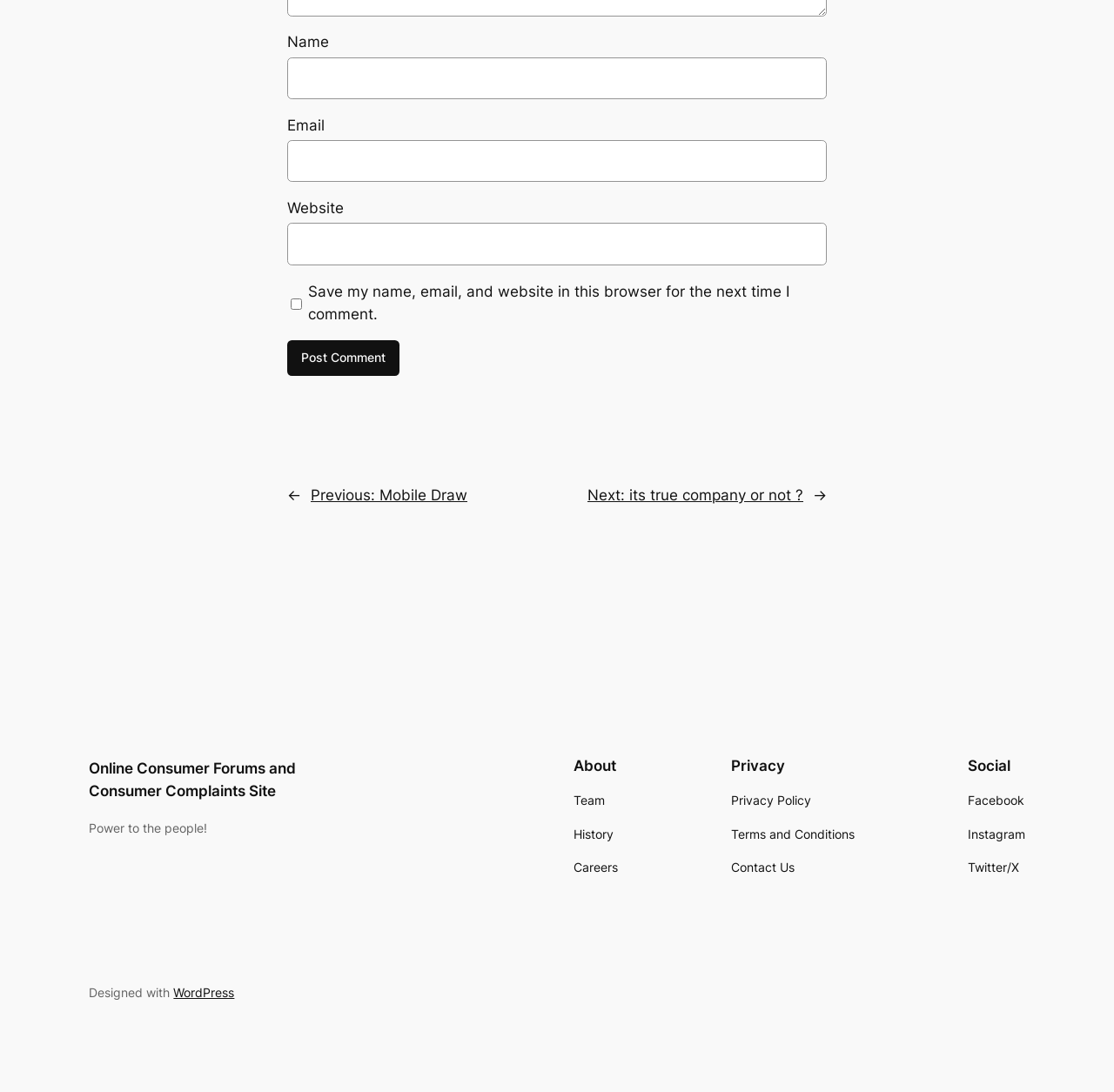Locate the bounding box coordinates of the element that should be clicked to execute the following instruction: "Go to the previous post".

[0.279, 0.445, 0.42, 0.461]